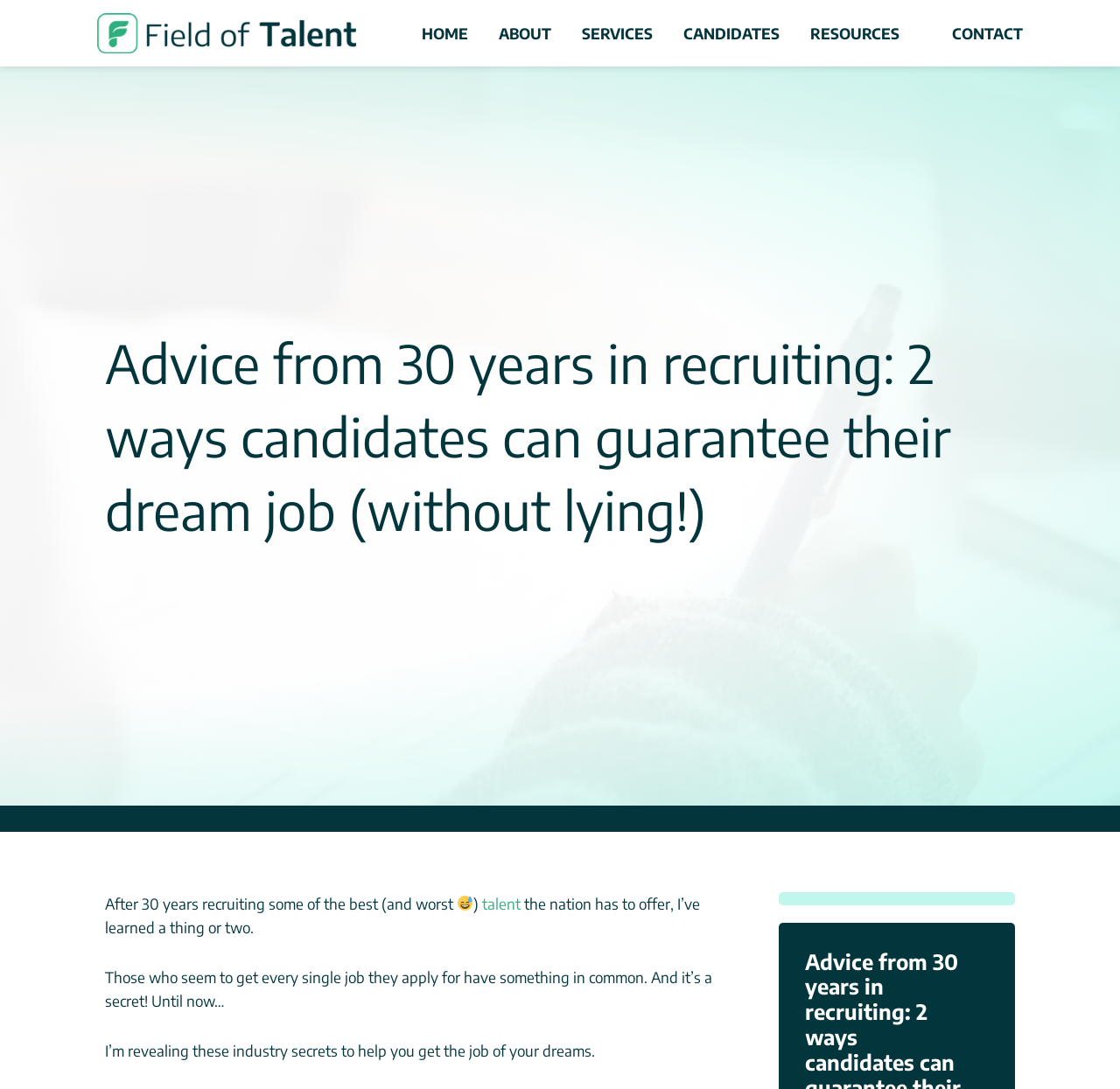Pinpoint the bounding box coordinates of the element to be clicked to execute the instruction: "Click the CONTACT link".

[0.85, 0.019, 0.913, 0.043]